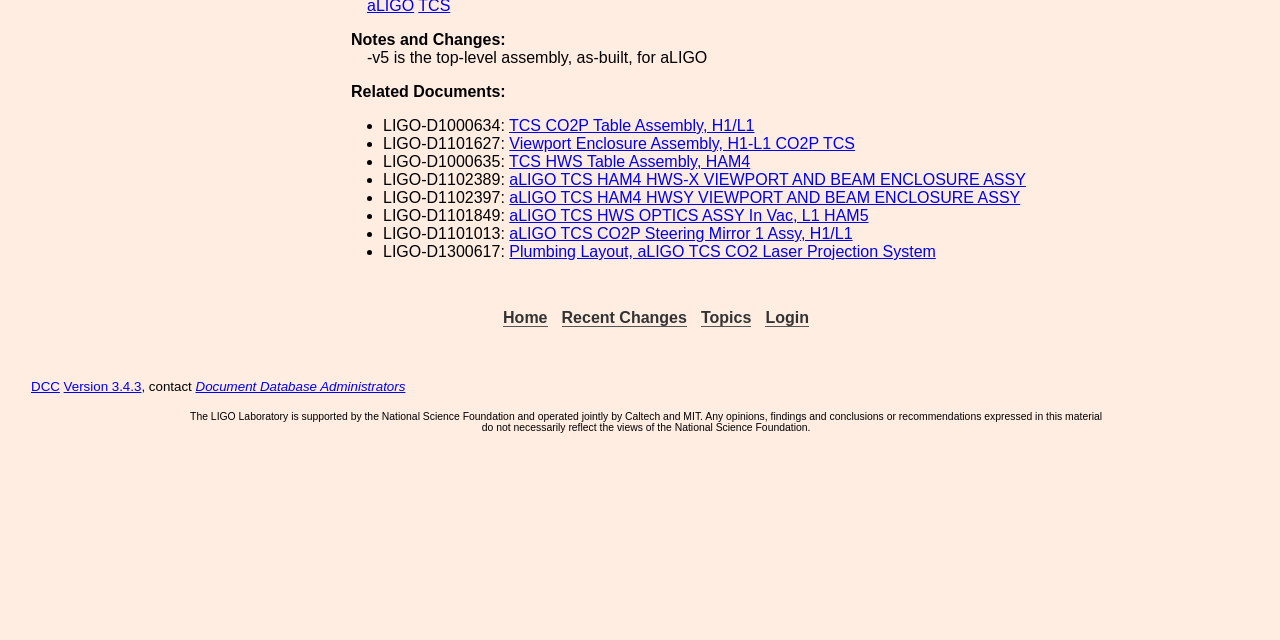Given the description "Introduction", determine the bounding box of the corresponding UI element.

None